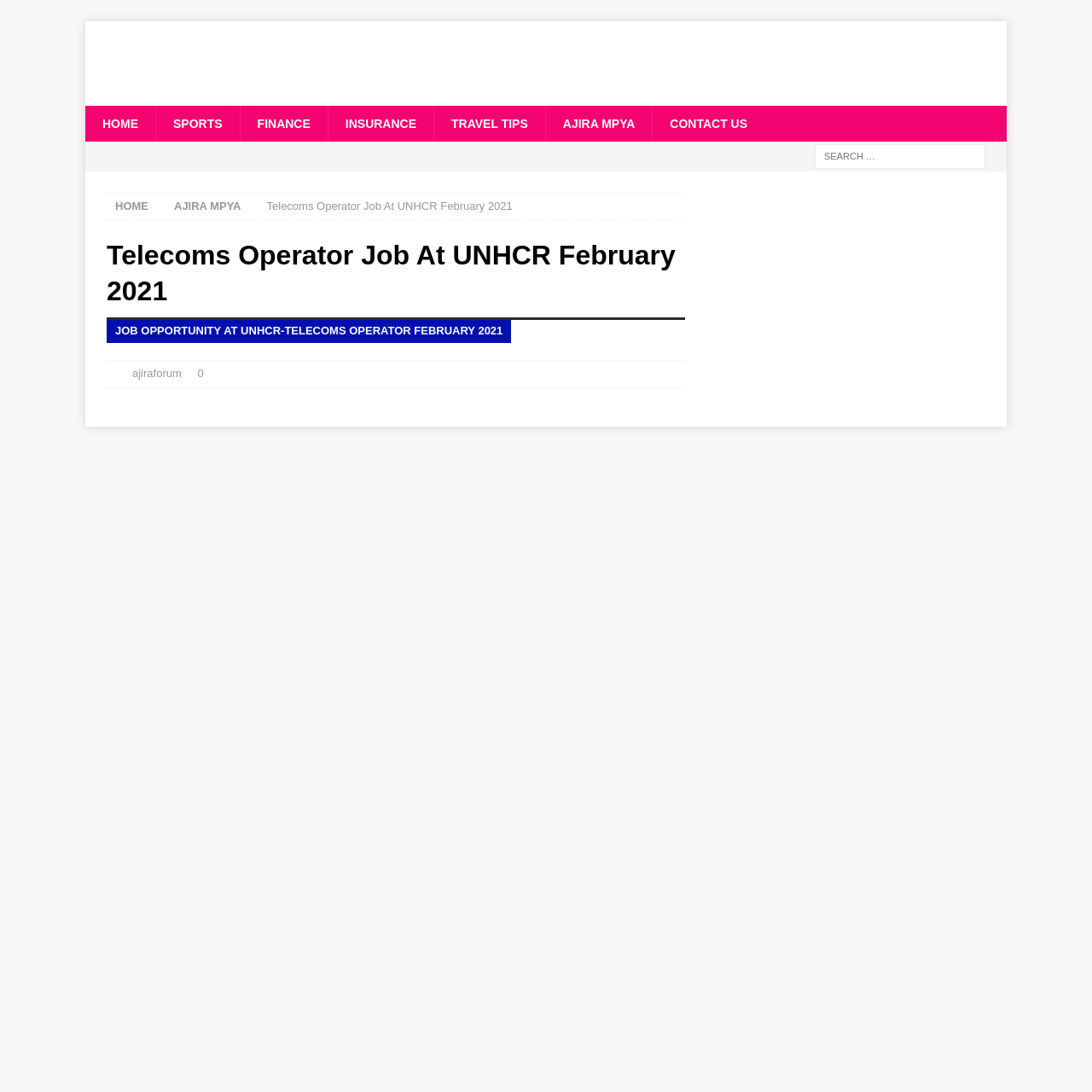Is there a search box on the webpage? Observe the screenshot and provide a one-word or short phrase answer.

Yes